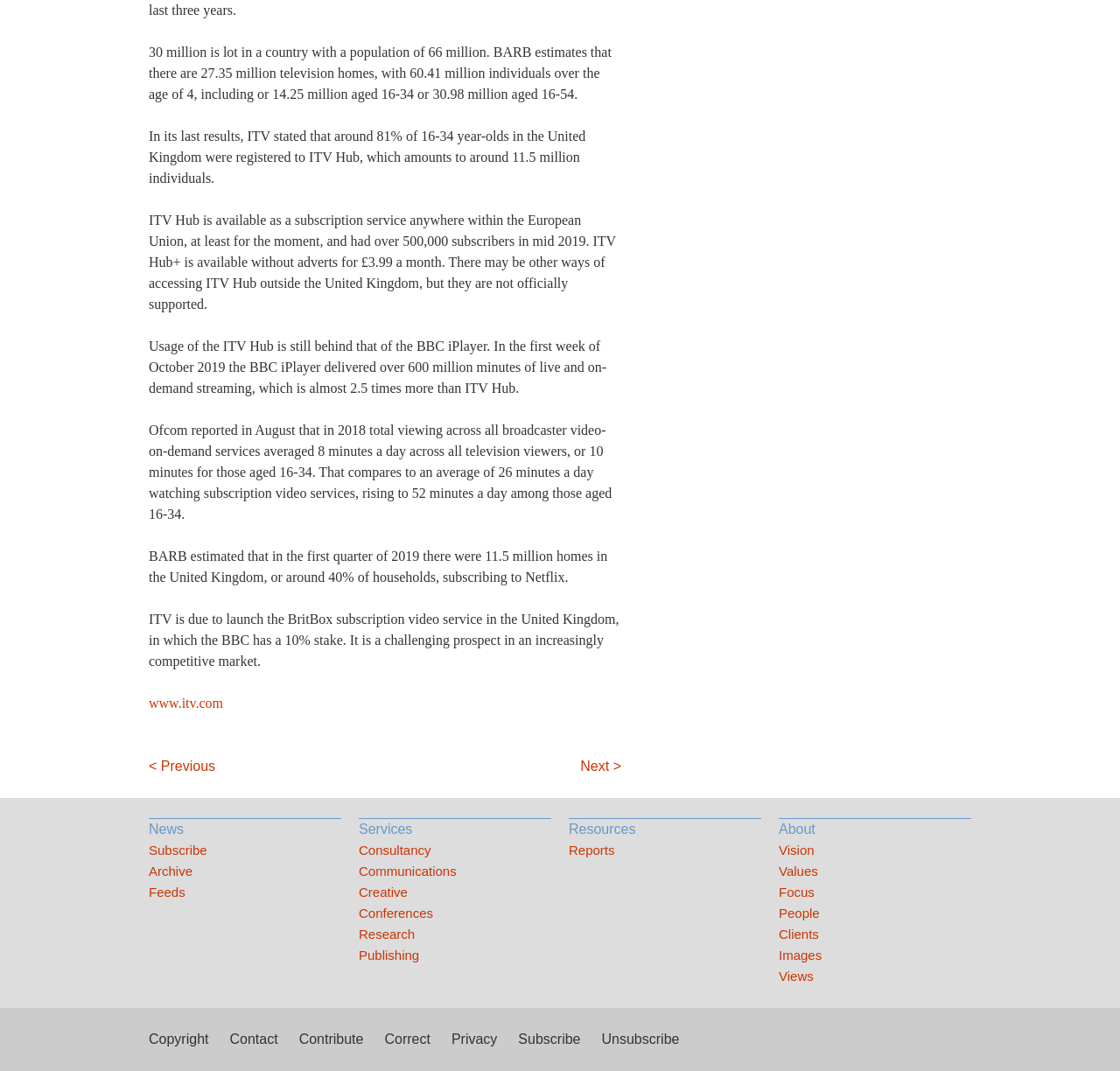Identify the bounding box coordinates of the element that should be clicked to fulfill this task: "Explore the world of Gobotron". The coordinates should be provided as four float numbers between 0 and 1, i.e., [left, top, right, bottom].

None